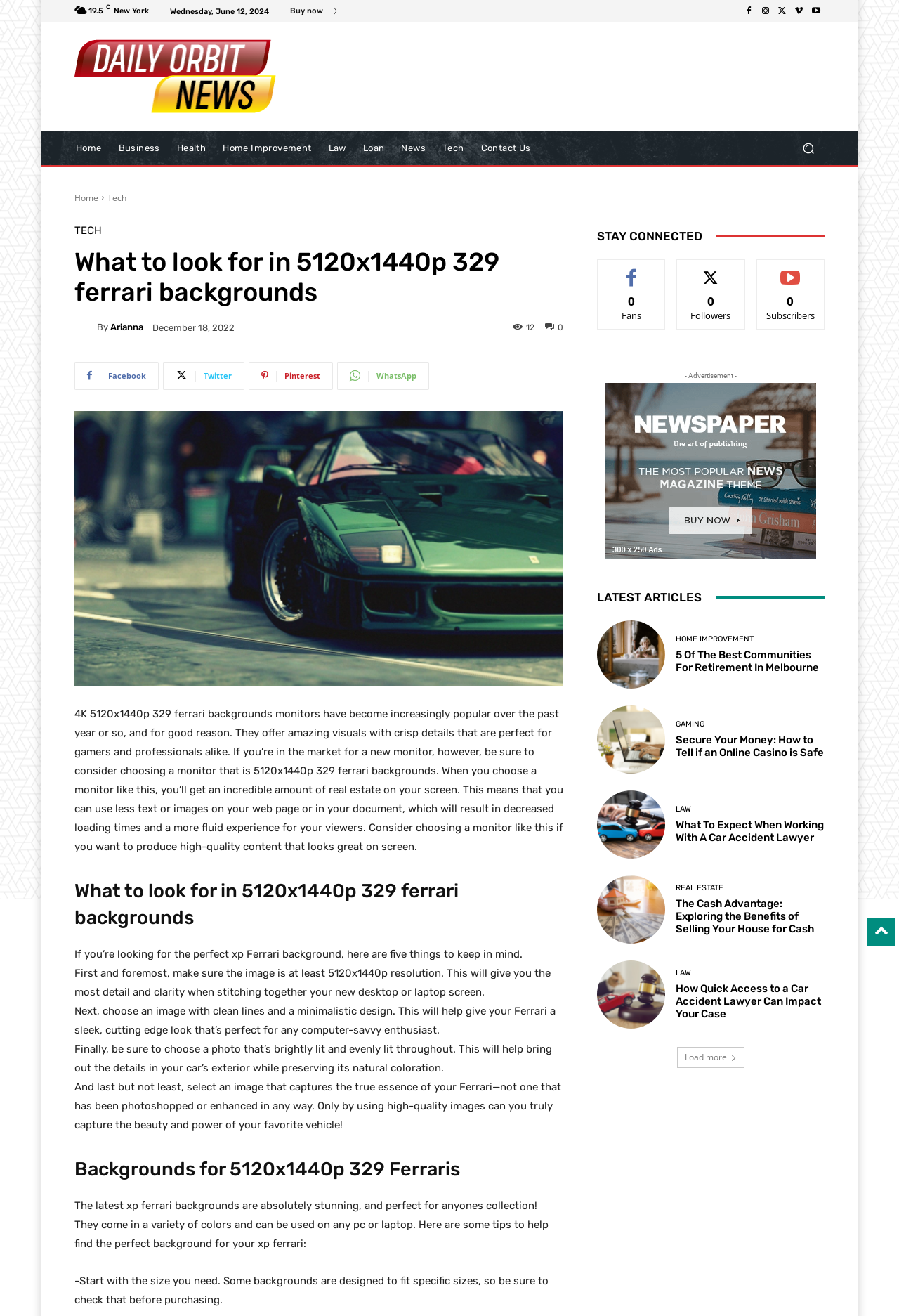Can you find the bounding box coordinates for the element to click on to achieve the instruction: "Click on the 'Buy now' button"?

[0.323, 0.005, 0.359, 0.011]